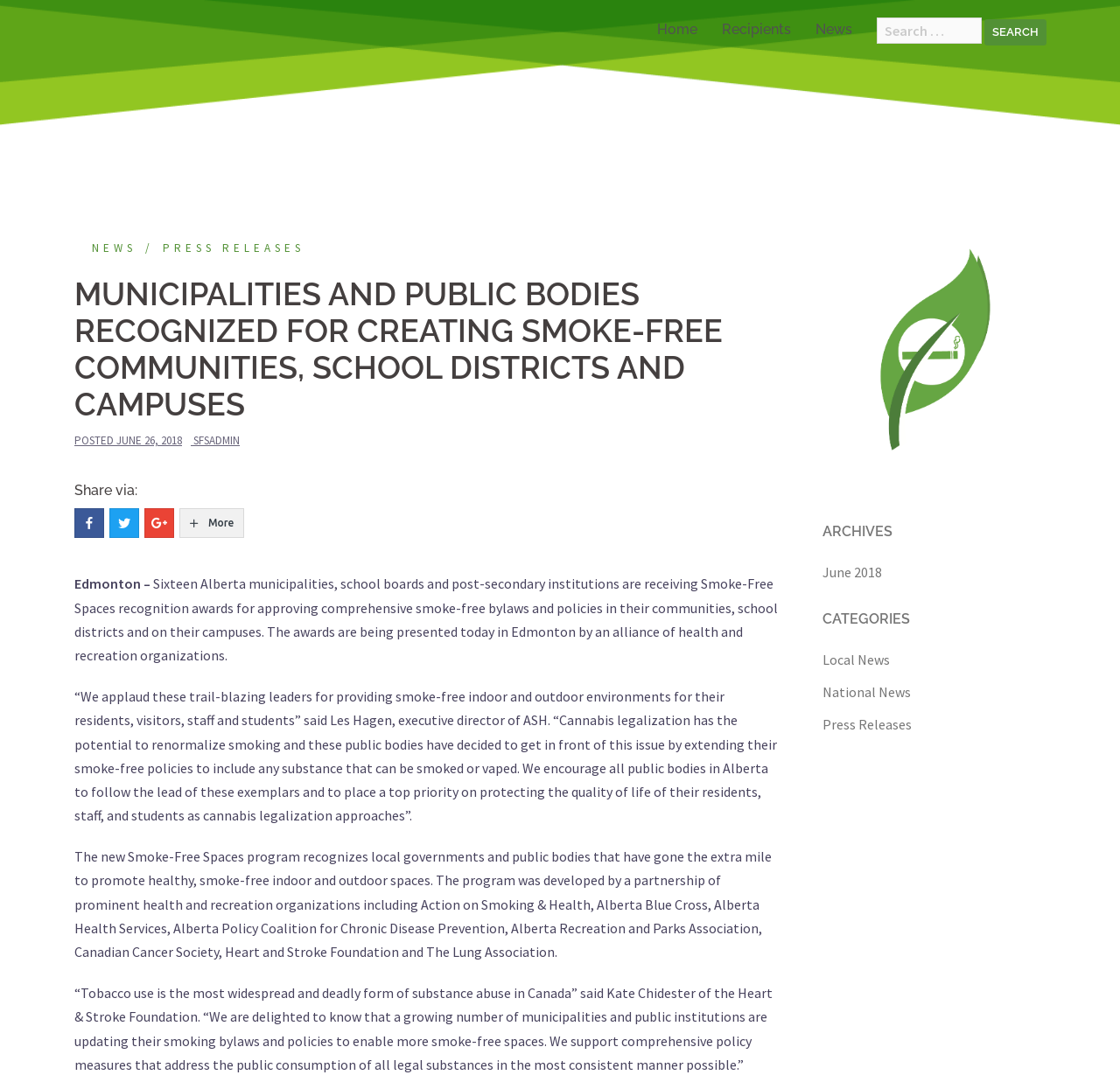How many categories are listed in the archives section?
Based on the image, provide a one-word or brief-phrase response.

3